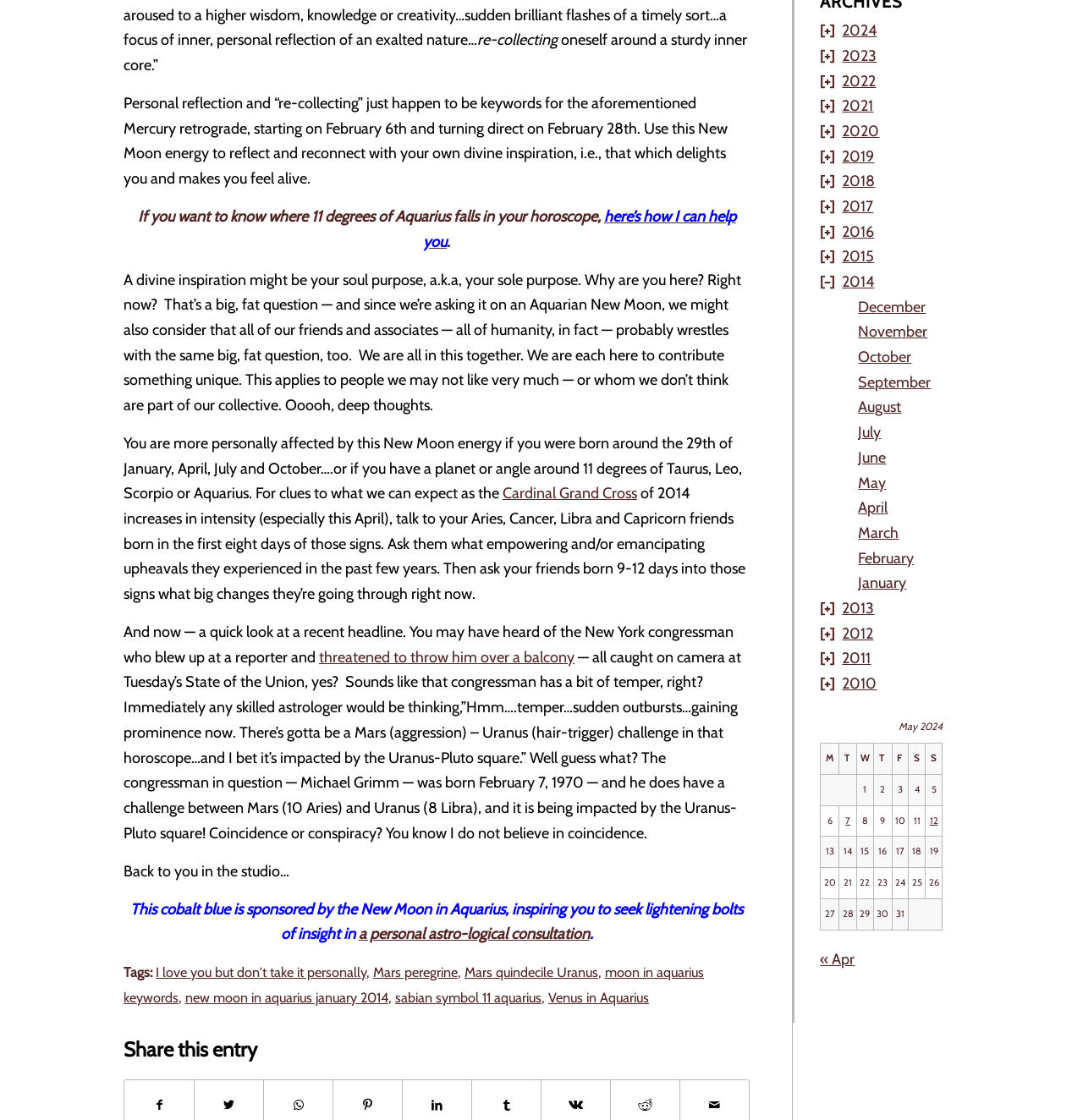Analyze the image and deliver a detailed answer to the question: What is the purpose of seeking a personal astro-logical consultation?

The purpose of seeking a personal astro-logical consultation is to seek lightening bolts of insight, as mentioned in the text 'This cobalt blue is sponsored by the New Moon in Aquarius, inspiring you to seek lightening bolts of insight in a personal astro-logical consultation'.